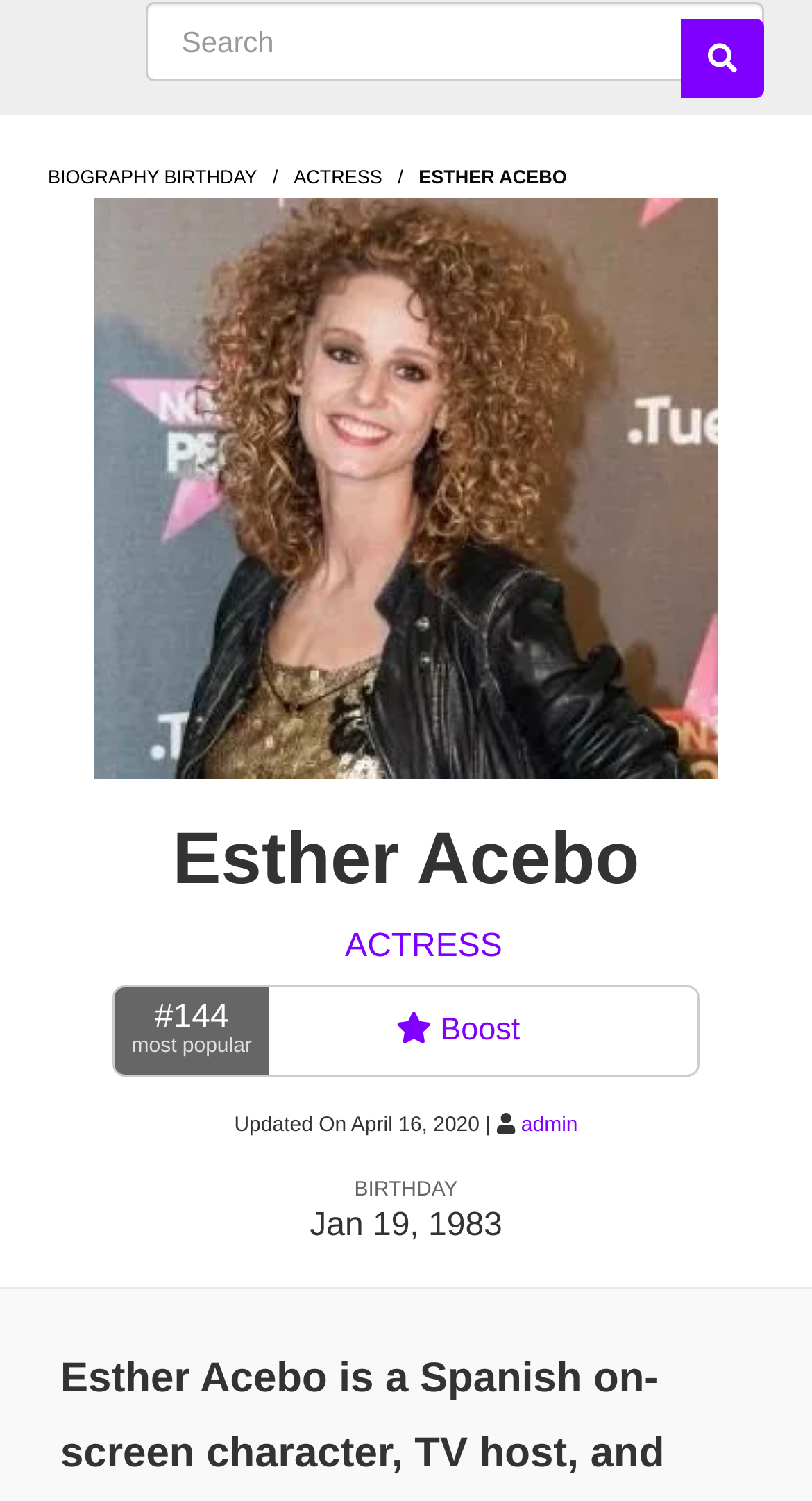Could you specify the bounding box coordinates for the clickable section to complete the following instruction: "Click on the actress category"?

[0.362, 0.111, 0.471, 0.125]